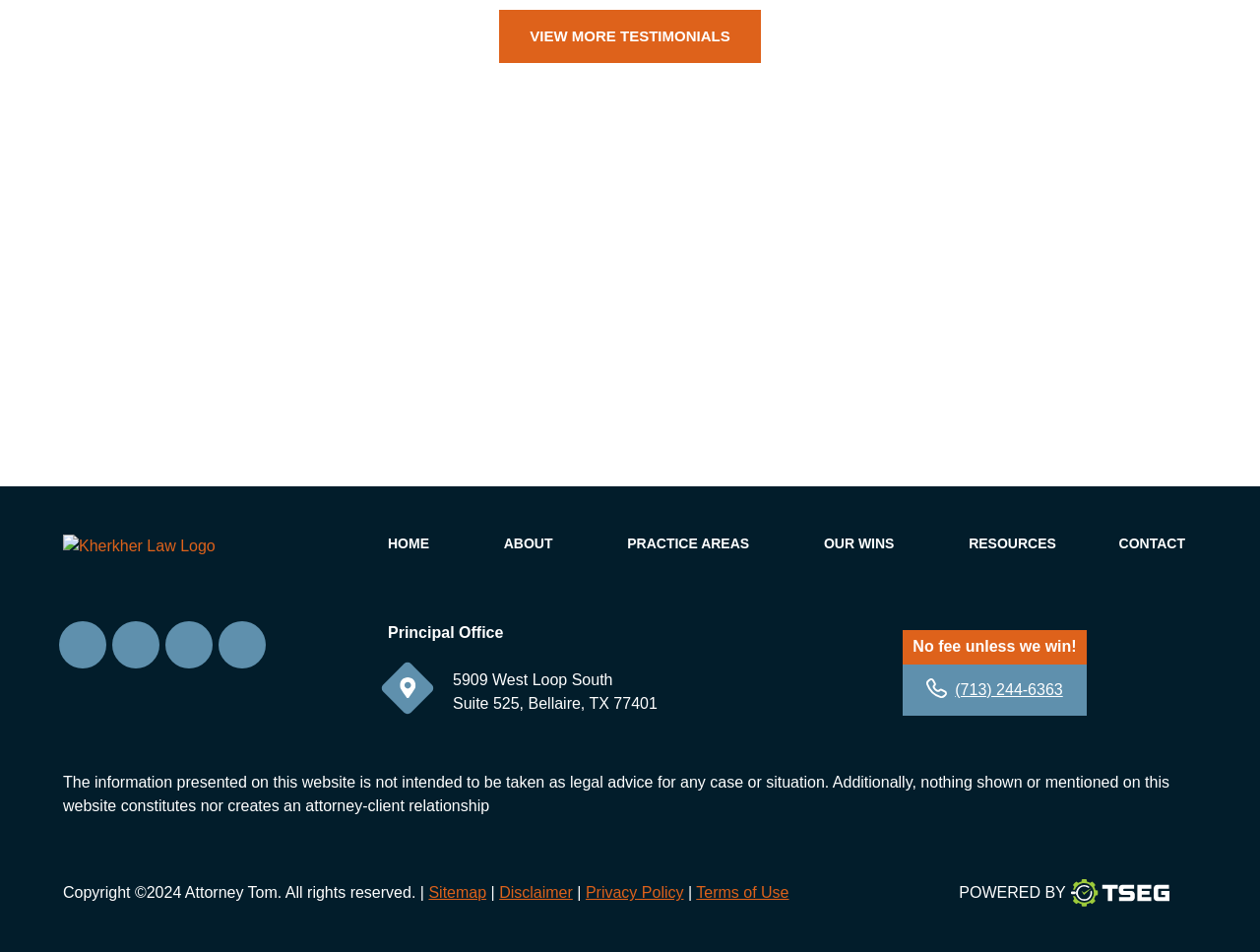Please indicate the bounding box coordinates for the clickable area to complete the following task: "Contact us". The coordinates should be specified as four float numbers between 0 and 1, i.e., [left, top, right, bottom].

[0.888, 0.563, 0.941, 0.579]